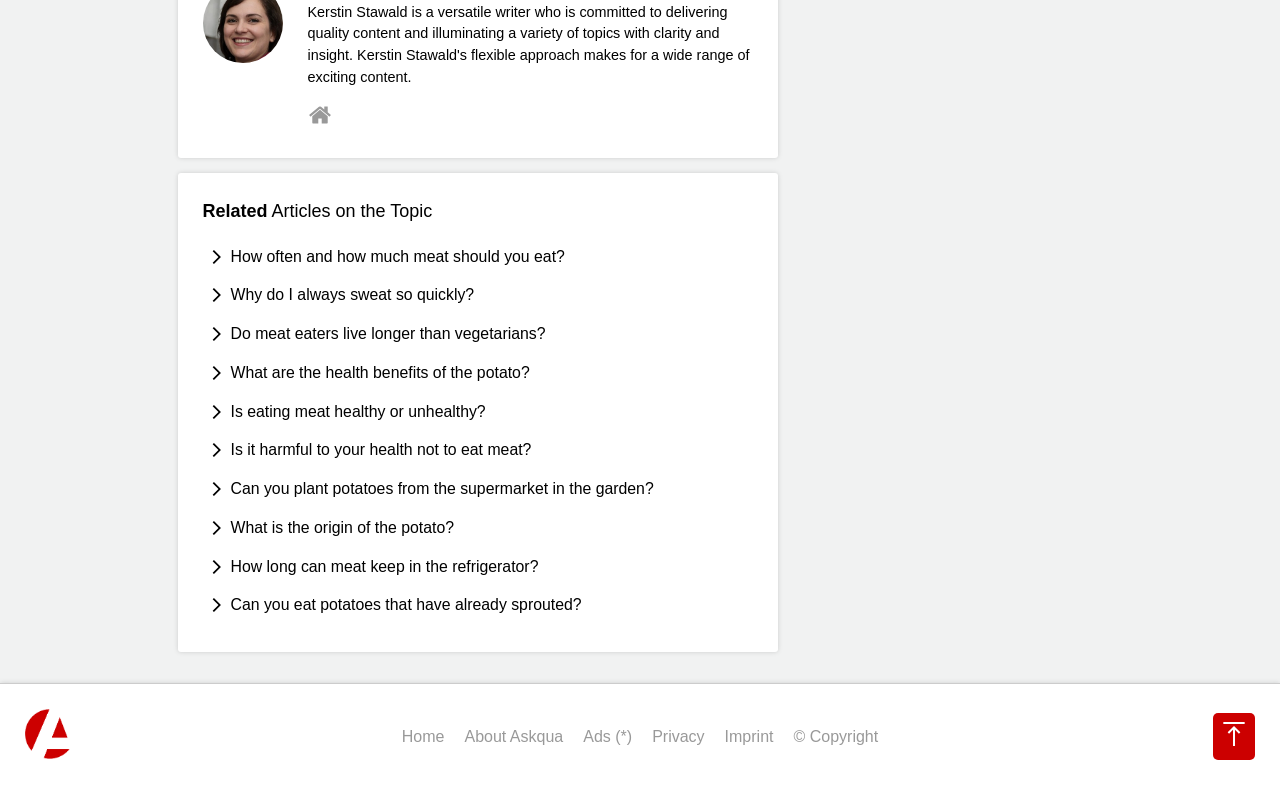Locate the bounding box coordinates of the area you need to click to fulfill this instruction: 'Click on 'Askqua (English) | Knowledge platform on business, careers and finance''. The coordinates must be in the form of four float numbers ranging from 0 to 1: [left, top, right, bottom].

[0.02, 0.944, 0.059, 0.965]